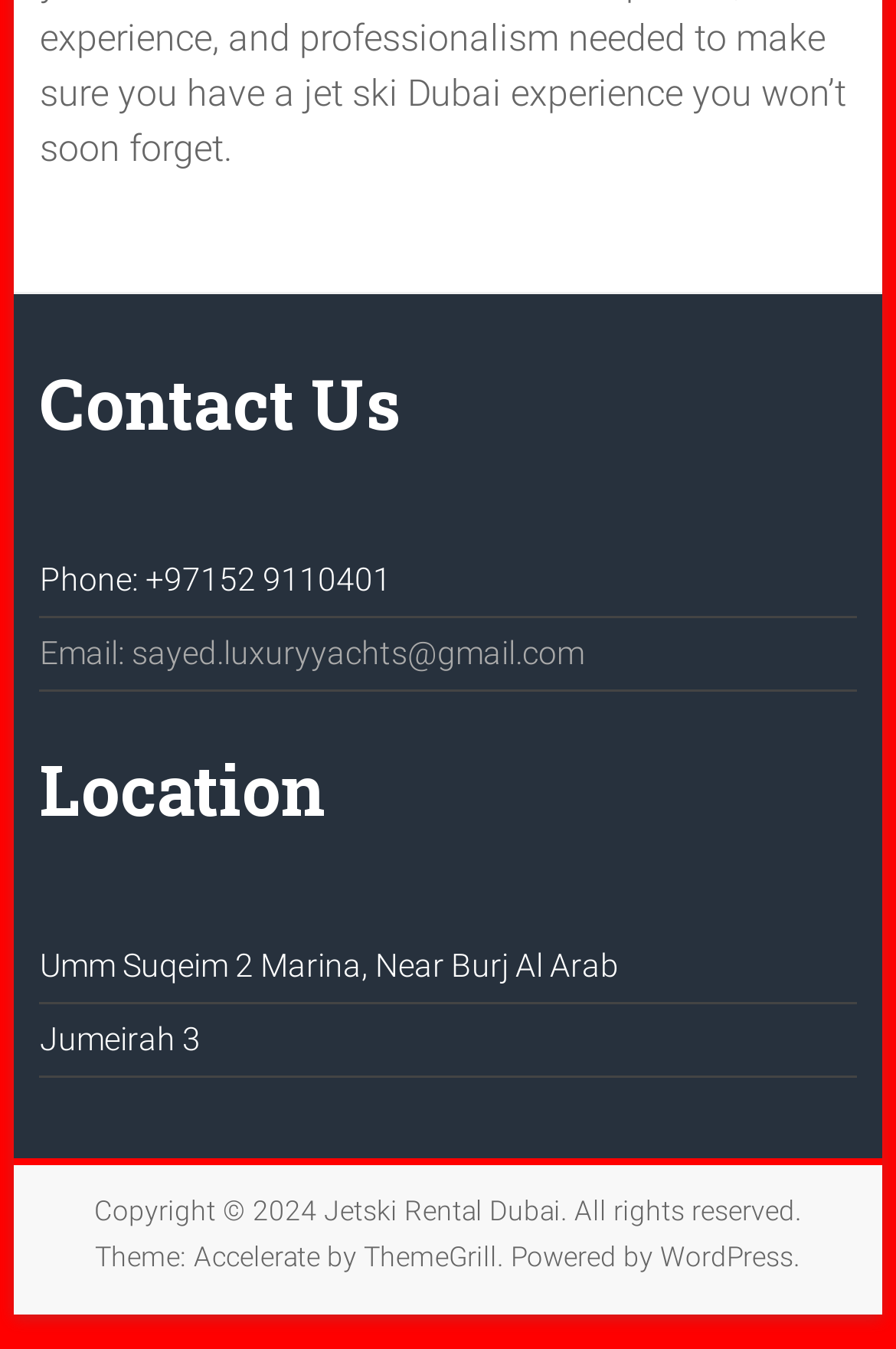Please specify the bounding box coordinates of the area that should be clicked to accomplish the following instruction: "Click Contact Us". The coordinates should consist of four float numbers between 0 and 1, i.e., [left, top, right, bottom].

[0.044, 0.265, 0.447, 0.331]